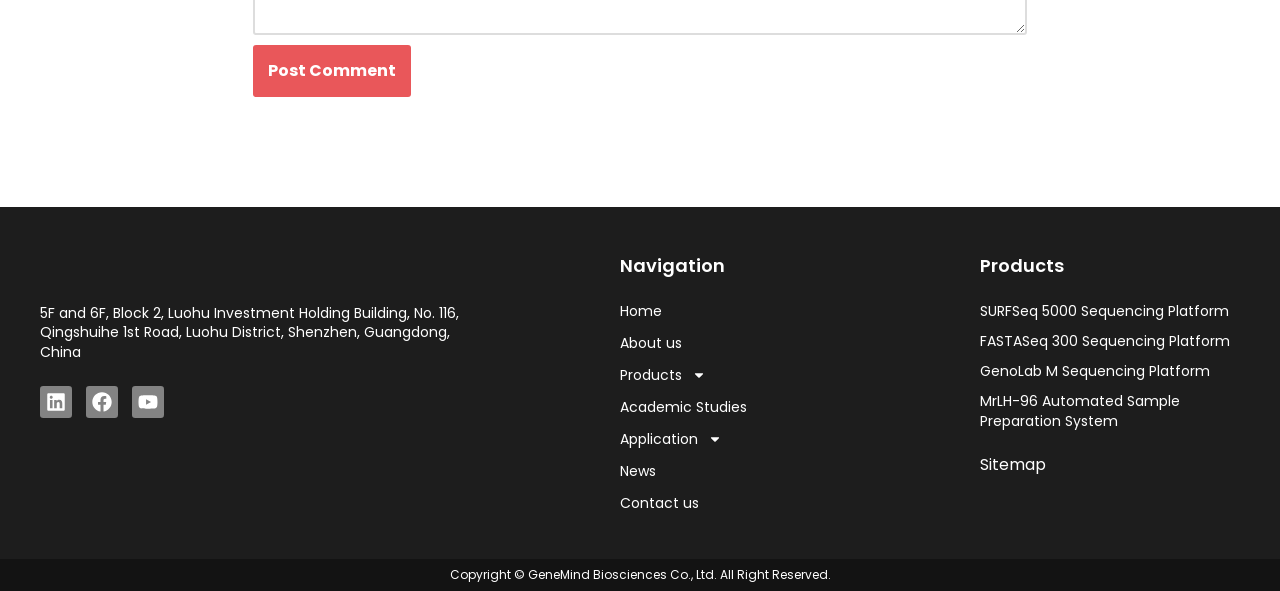How many sequencing platforms are listed?
Using the image, provide a detailed and thorough answer to the question.

I looked at the link elements under the 'Products' heading and counted the number of sequencing platforms listed. There are three sequencing platforms: SURFSeq 5000, FASTASeq 300, and GenoLab M.